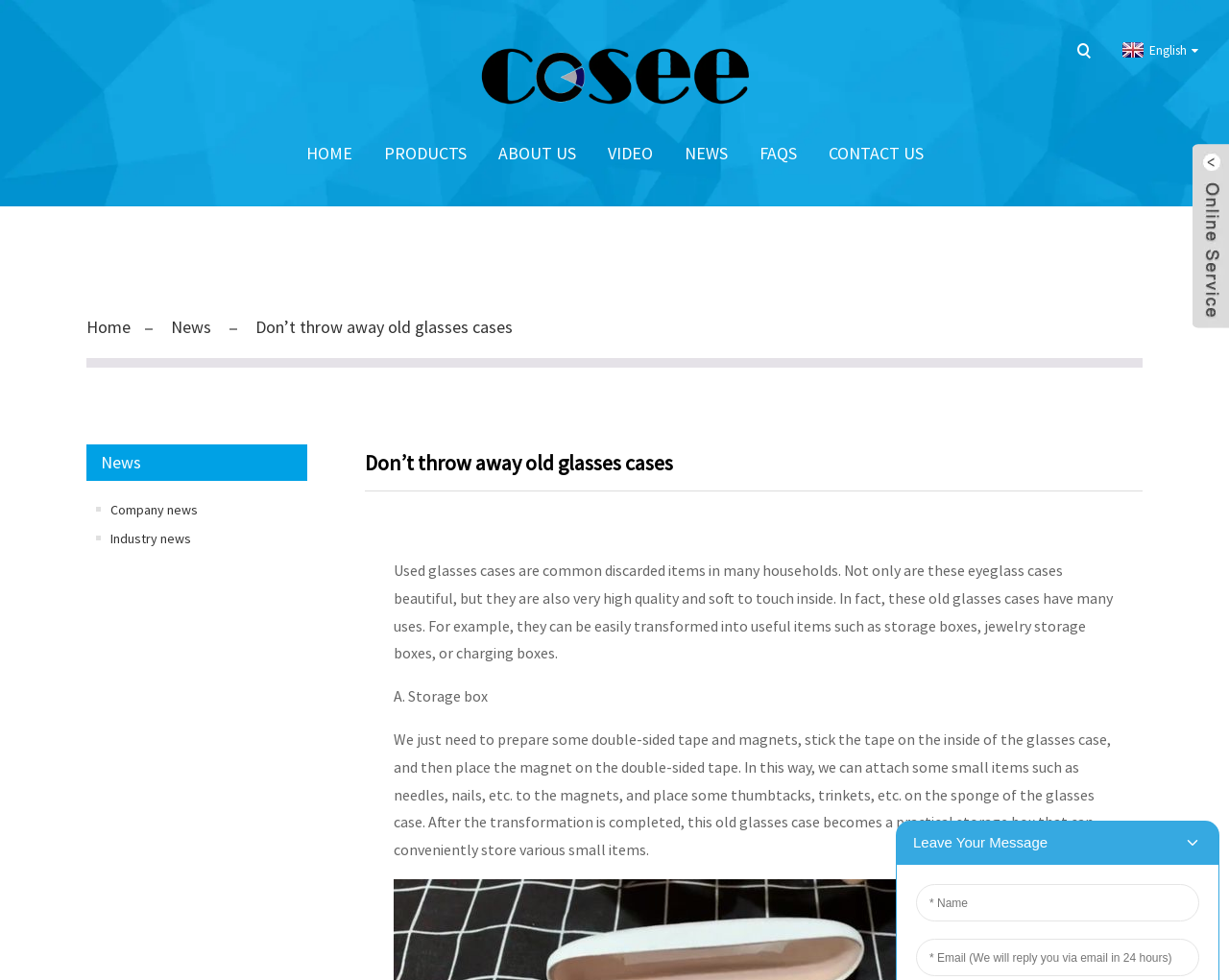Find the bounding box coordinates of the area that needs to be clicked in order to achieve the following instruction: "Read the Company news". The coordinates should be specified as four float numbers between 0 and 1, i.e., [left, top, right, bottom].

[0.078, 0.505, 0.25, 0.535]